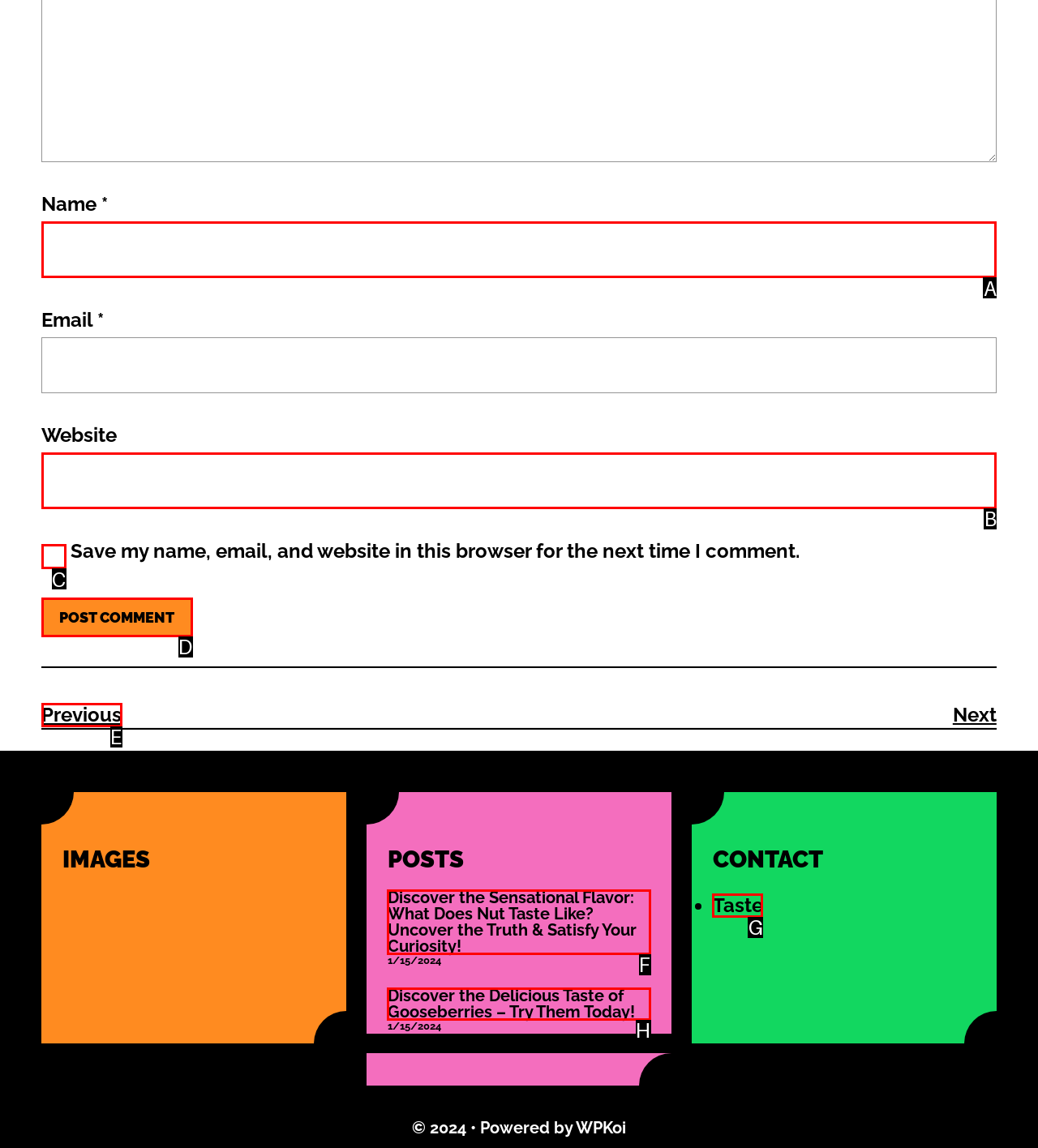Determine the UI element that matches the description: parent_node: Website name="url"
Answer with the letter from the given choices.

B